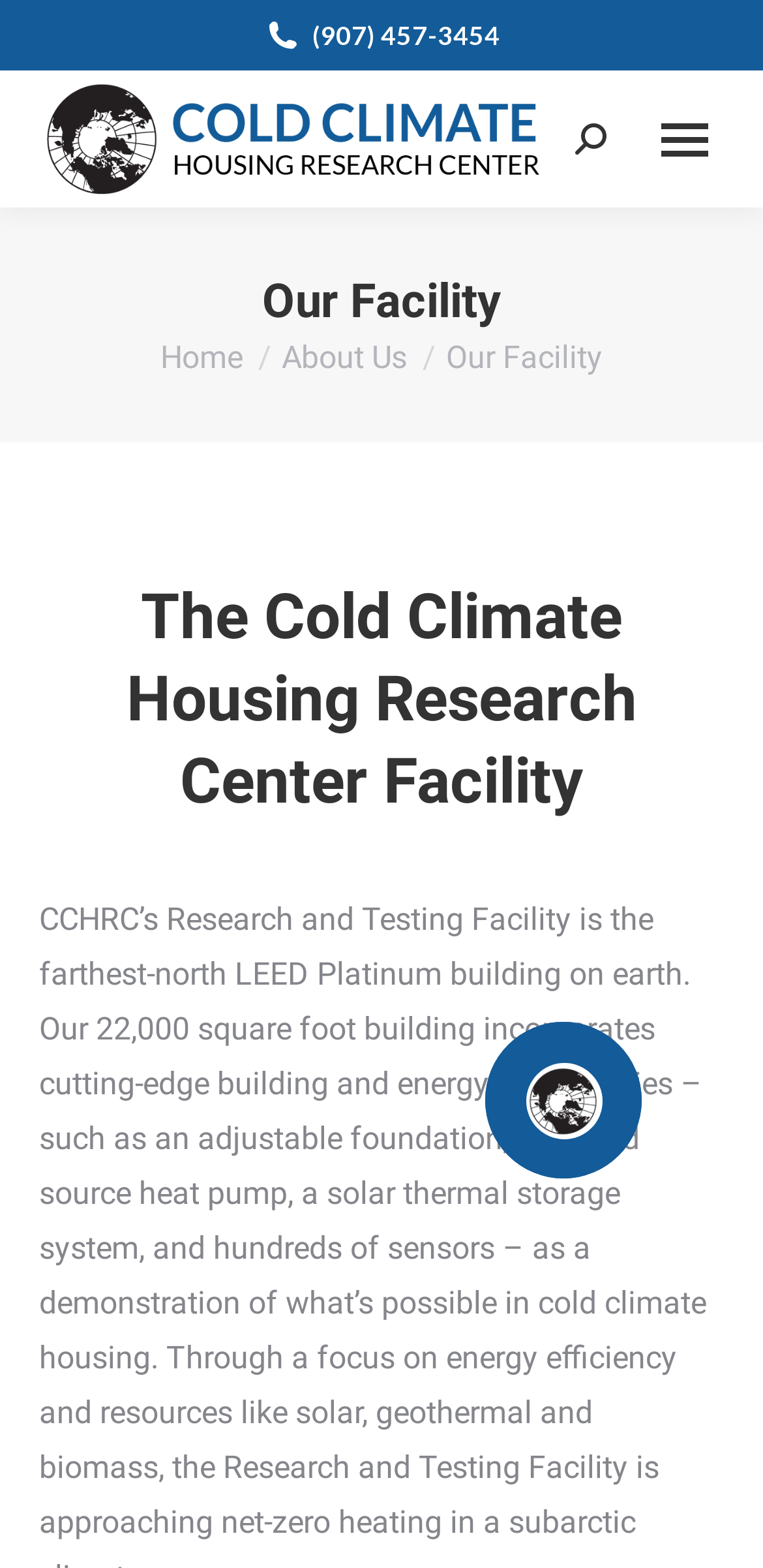Use one word or a short phrase to answer the question provided: 
What is the text above the search bar?

Search: